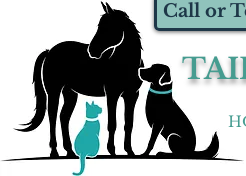What is the color of the silhouettes?
Please ensure your answer to the question is detailed and covers all necessary aspects.

The silhouettes of the horse, dog, and cat are rendered in black, creating a strong contrast against the lighter background.